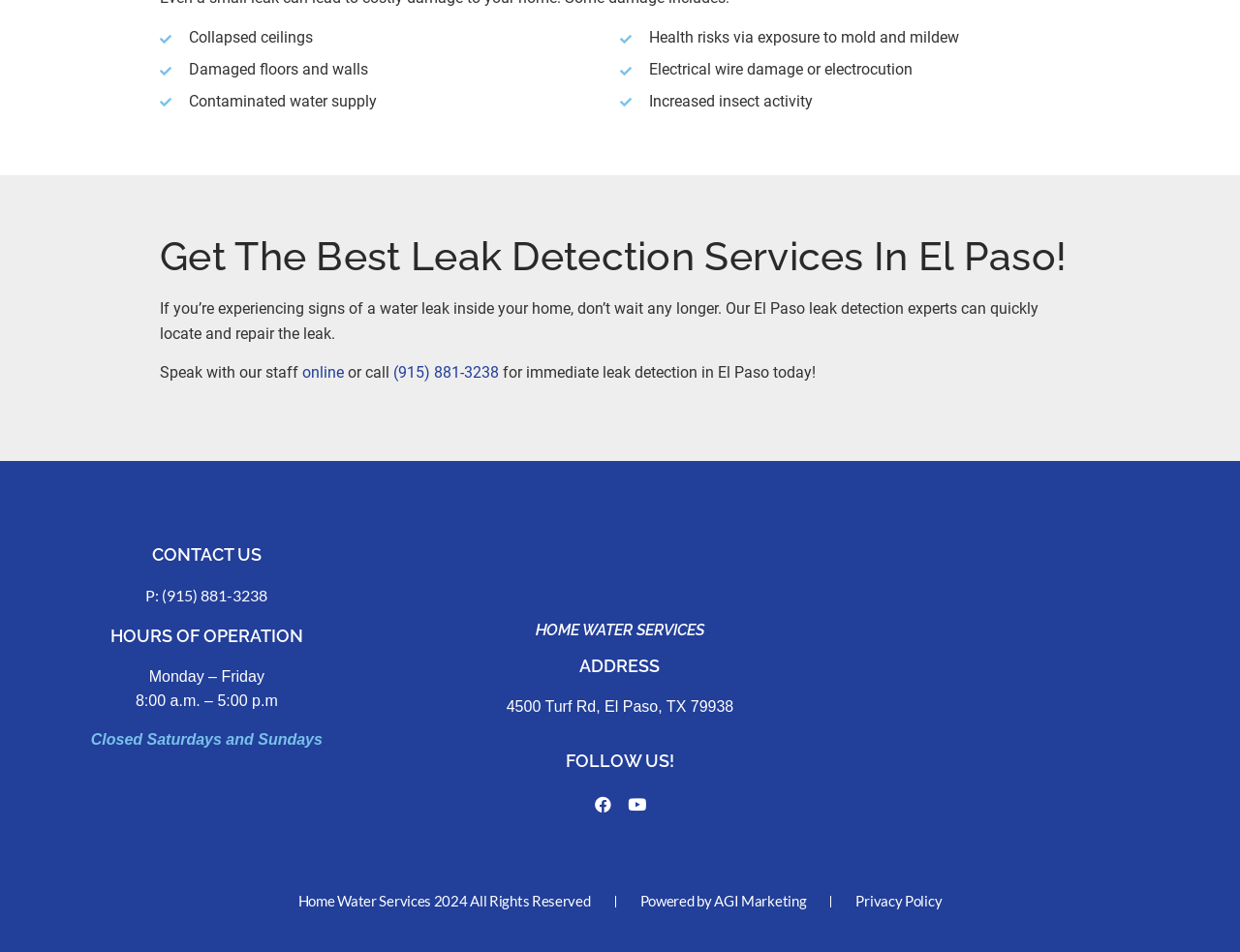Identify the bounding box coordinates of the element to click to follow this instruction: 'Follow us on Facebook'. Ensure the coordinates are four float values between 0 and 1, provided as [left, top, right, bottom].

[0.474, 0.829, 0.498, 0.86]